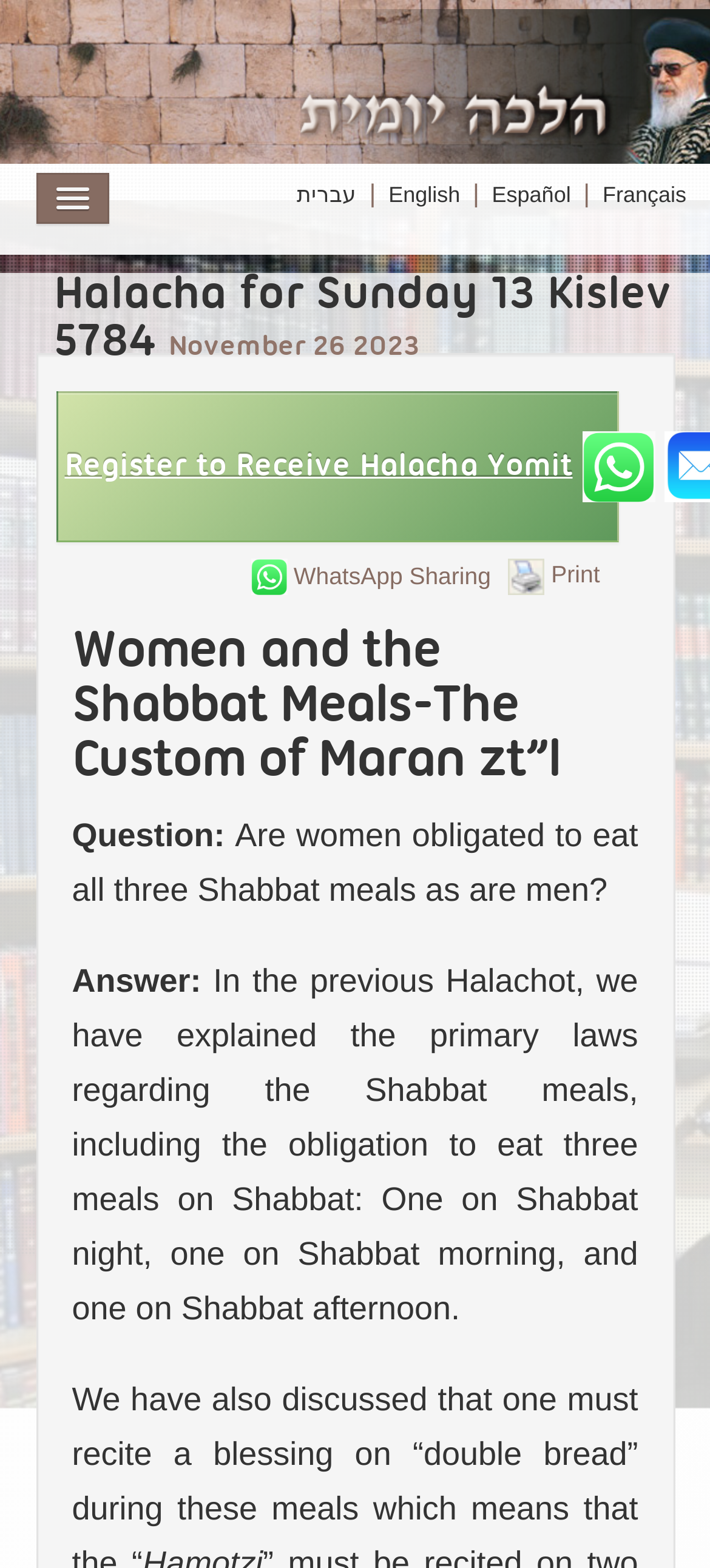Identify the bounding box for the element characterized by the following description: "About Us".

[0.0, 0.283, 0.269, 0.317]